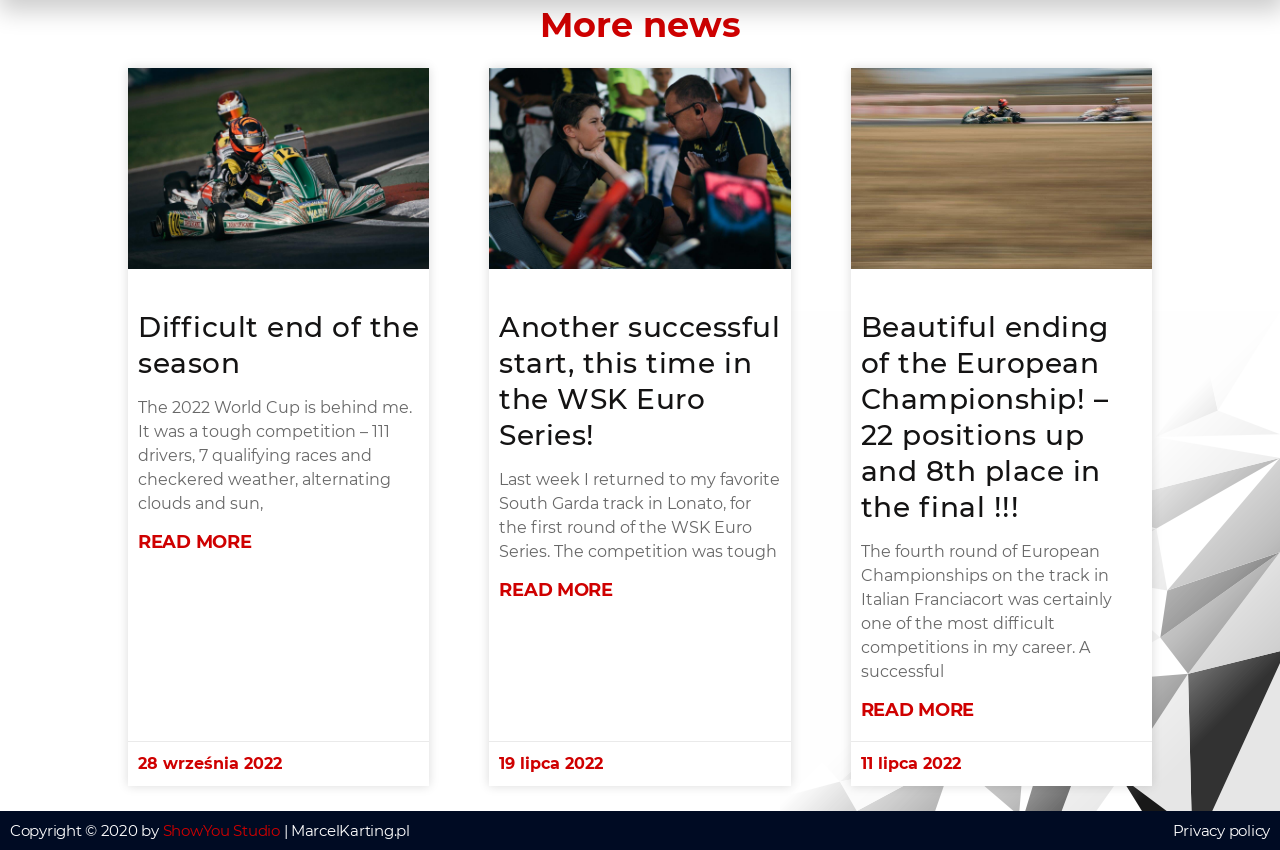Pinpoint the bounding box coordinates of the element to be clicked to execute the instruction: "Read more about 'Beautiful ending of the European Championship! – 22 positions up and 8th place in the final!!!'".

[0.672, 0.822, 0.761, 0.848]